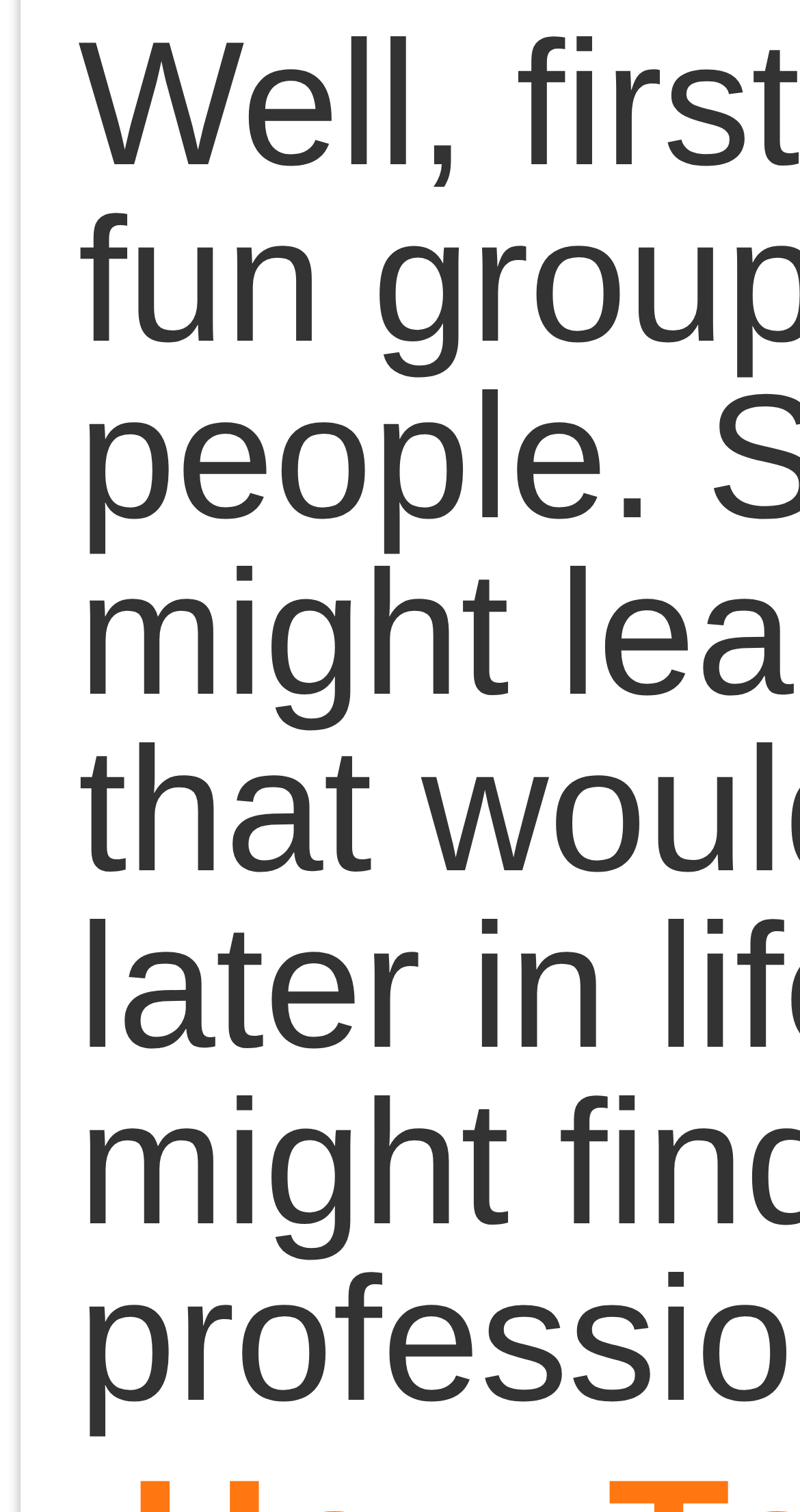Give a one-word or phrase response to the following question: What is the last link under 'Member Blogs'?

Ken Ristau